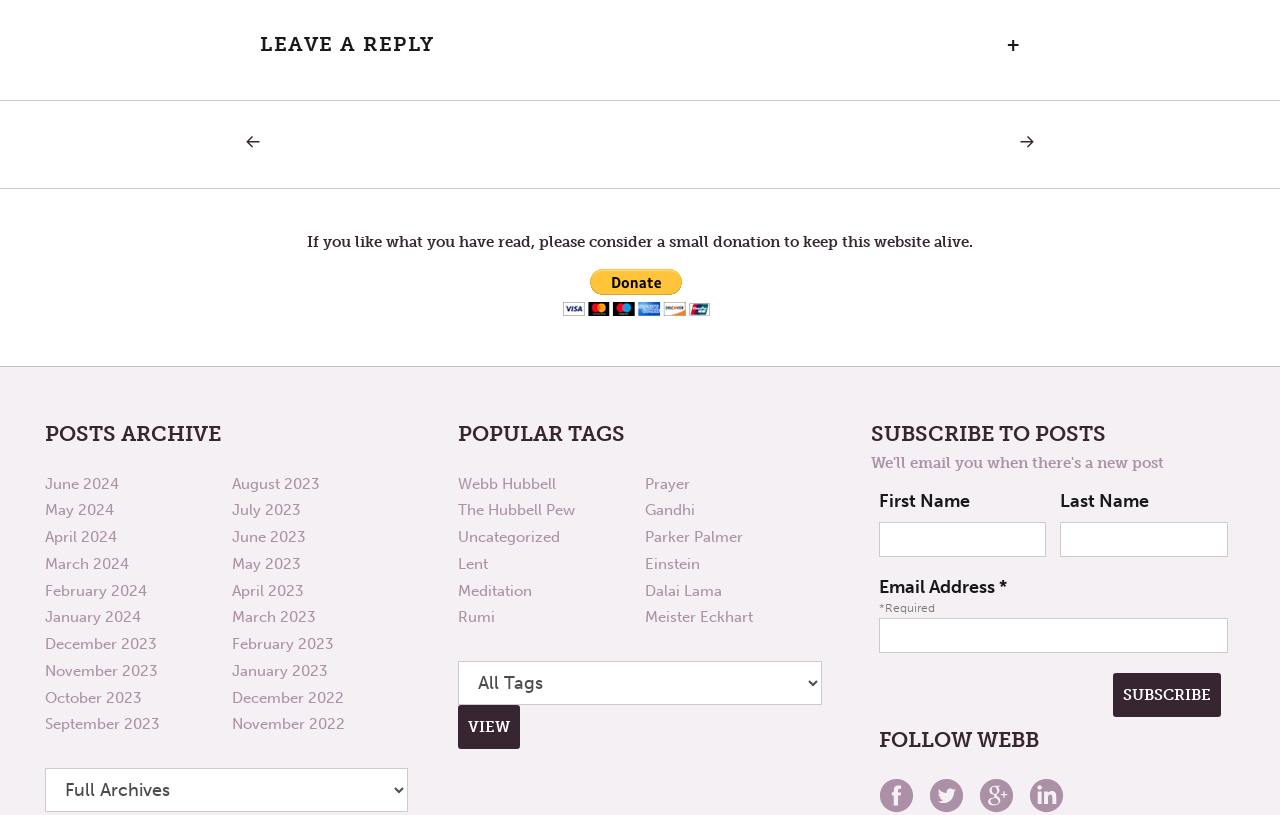Show the bounding box coordinates for the HTML element as described: "parent_node: Email Address * name="EMAIL"".

[0.686, 0.758, 0.959, 0.801]